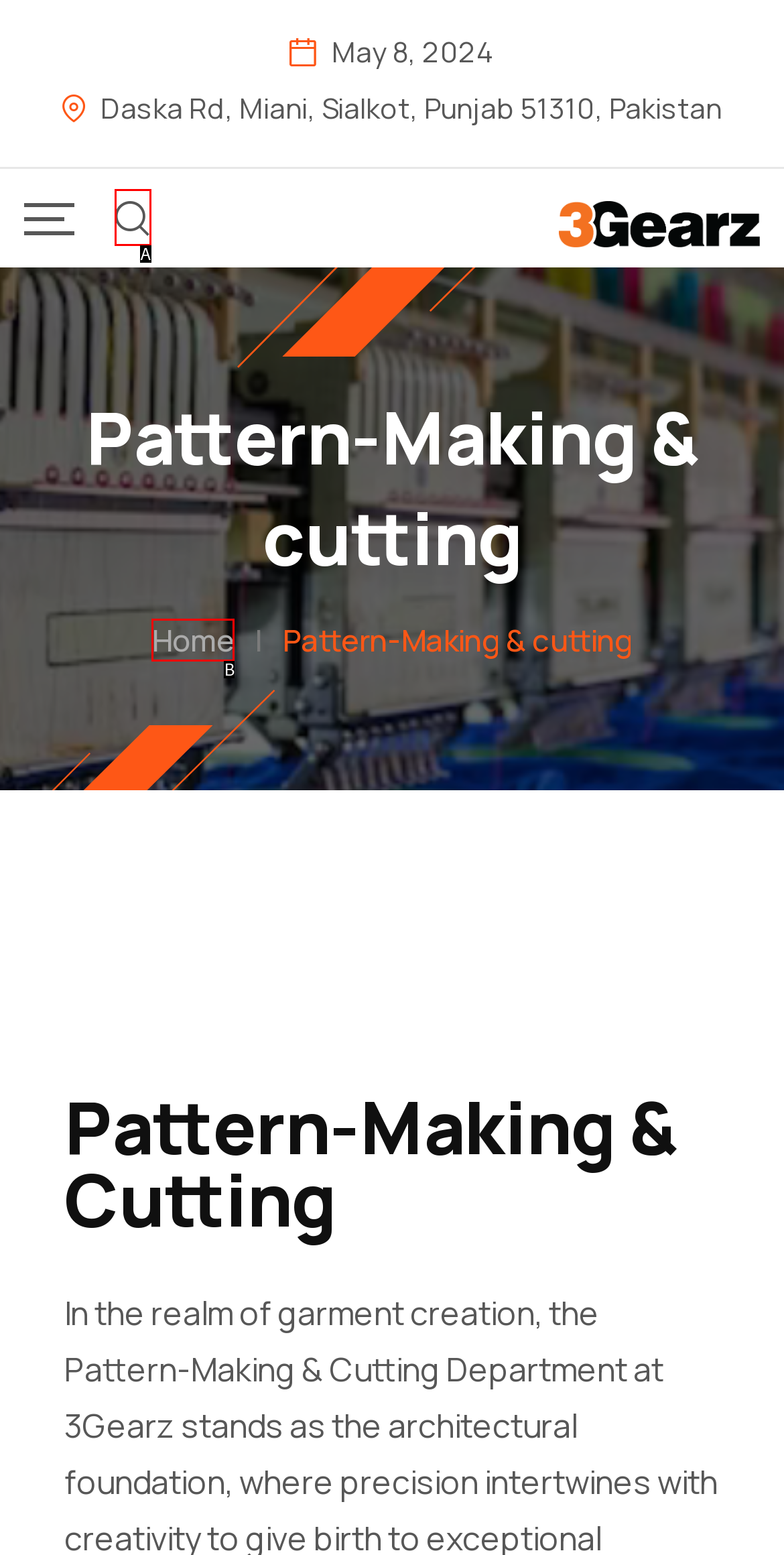Find the option that matches this description: Home
Provide the matching option's letter directly.

B